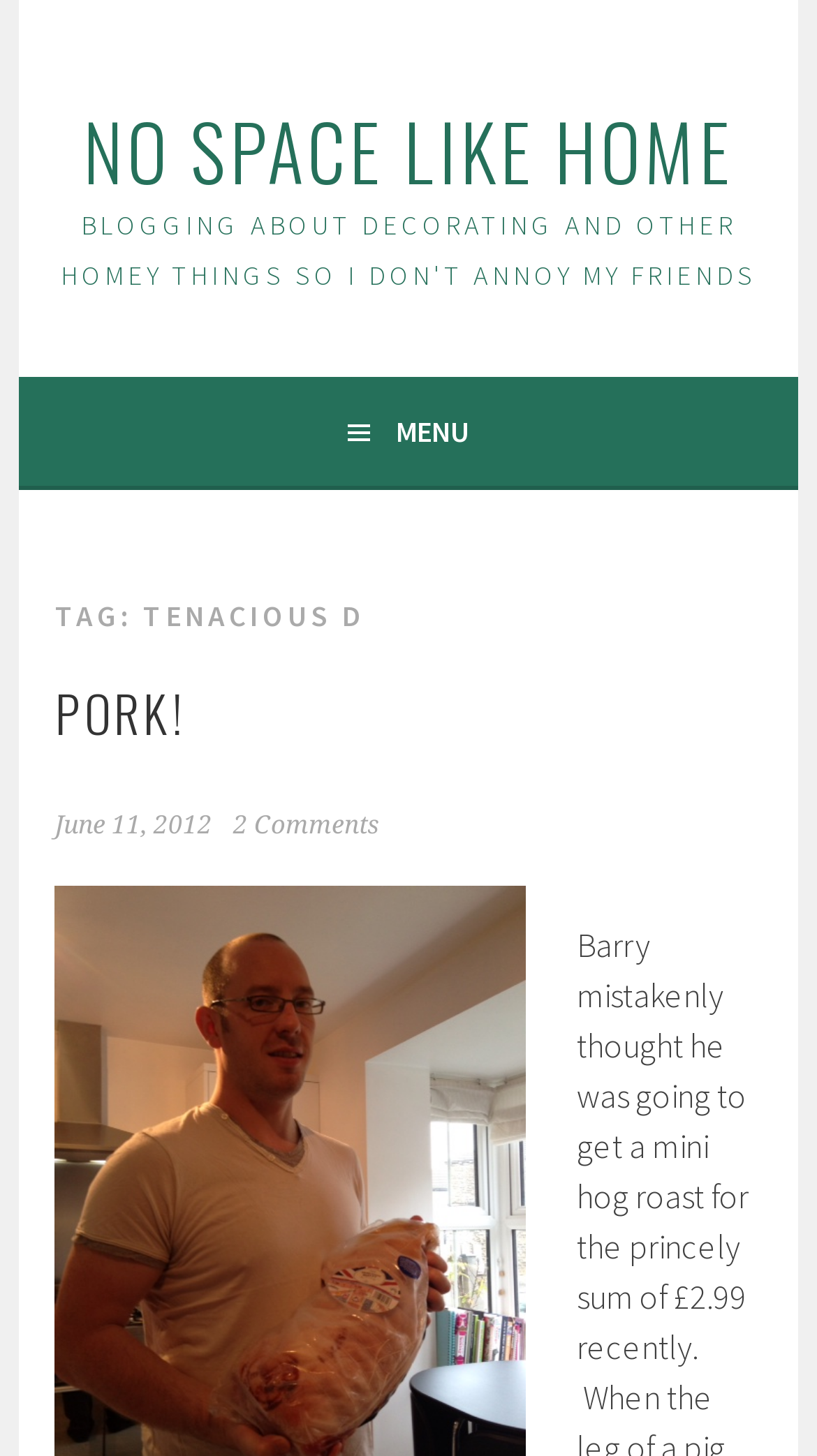Describe every aspect of the webpage in a detailed manner.

The webpage is about Tenacious D, with a focus on a blog post titled "No Space Like Home". At the top of the page, there is a large heading with the same title, "NO SPACE LIKE HOME", which is also a link. Below this heading, there is a subheading that describes the blog's content, "BLOGGING ABOUT DECORATING AND OTHER HOMEY THINGS SO I DON'T ANNOY MY FRIENDS".

To the right of the subheading, there is a menu button with an icon, labeled "MENU". When expanded, the menu displays a header section with several links. The first link is labeled "TAG: TENACIOUS D", followed by another header section with a link to a post titled "PORK!". This link is situated near the top of the page, slightly below the main heading.

Further down the page, there is a link to a date, "June 11, 2012", which is likely the publication date of the blog post. Next to this link, there is another link labeled "2 Comments", indicating the number of comments on the post.